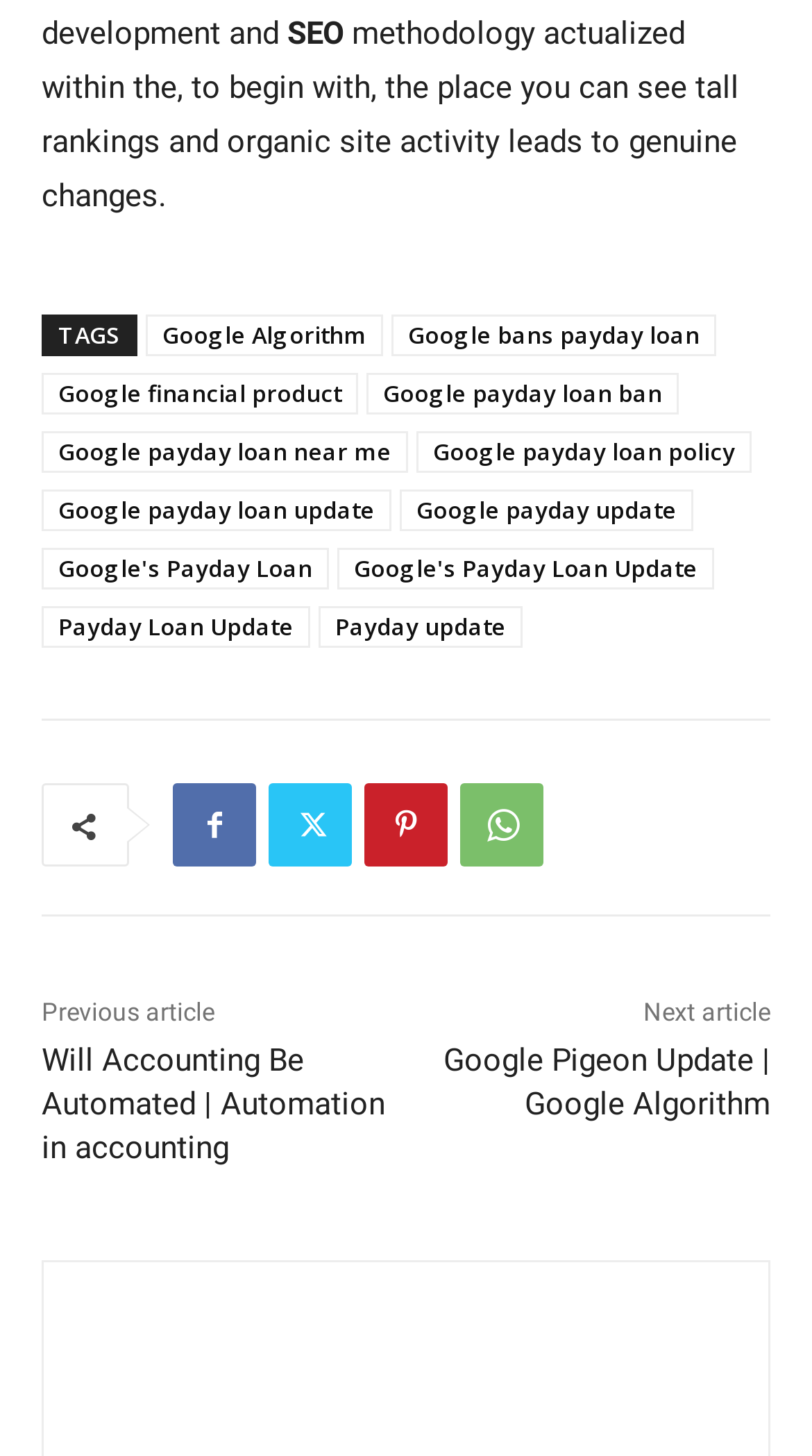Predict the bounding box of the UI element that fits this description: "Google payday update".

[0.492, 0.336, 0.854, 0.365]